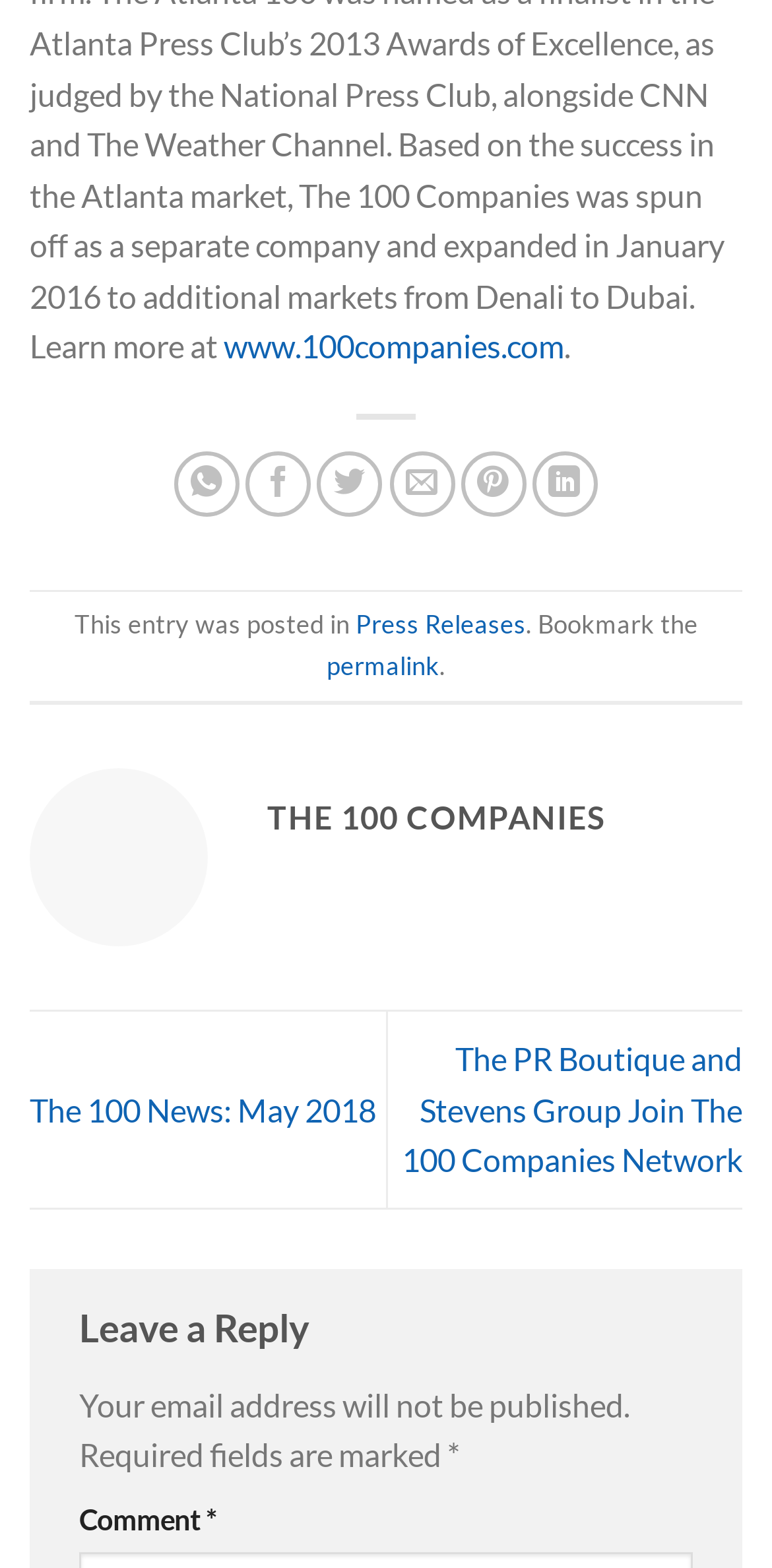Bounding box coordinates should be in the format (top-left x, top-left y, bottom-right x, bottom-right y) and all values should be floating point numbers between 0 and 1. Determine the bounding box coordinate for the UI element described as: The 100 News: May 2018

[0.038, 0.695, 0.487, 0.719]